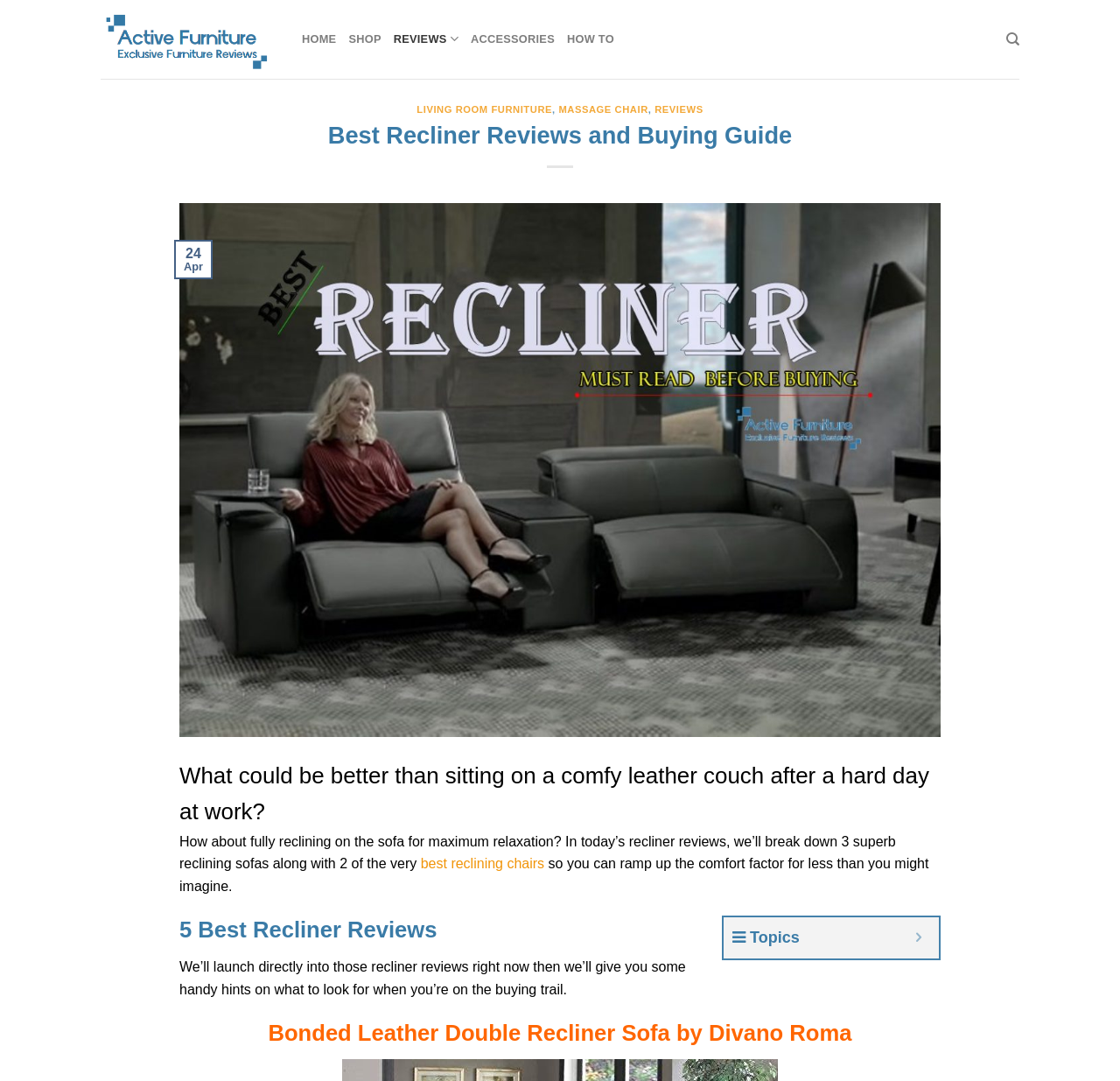Generate the text content of the main heading of the webpage.

Best Recliner Reviews and Buying Guide